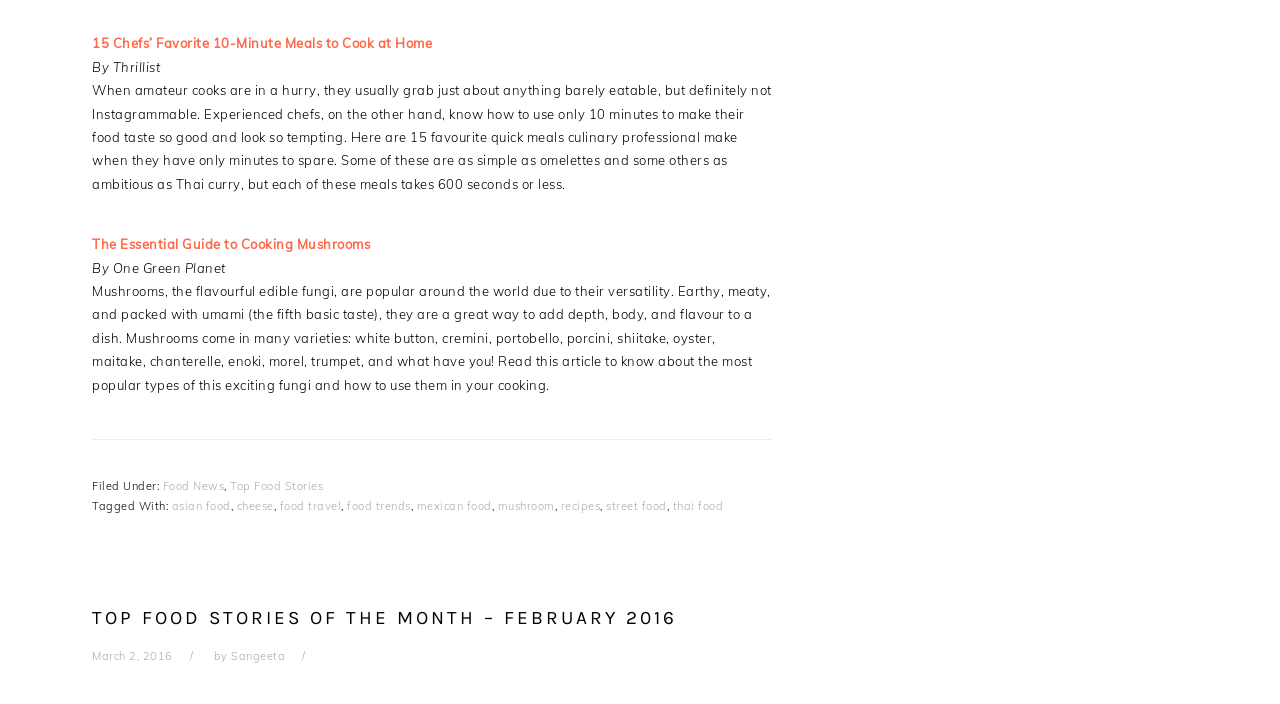What is the topic of the first article?
Based on the image, give a concise answer in the form of a single word or short phrase.

10-Minute Meals